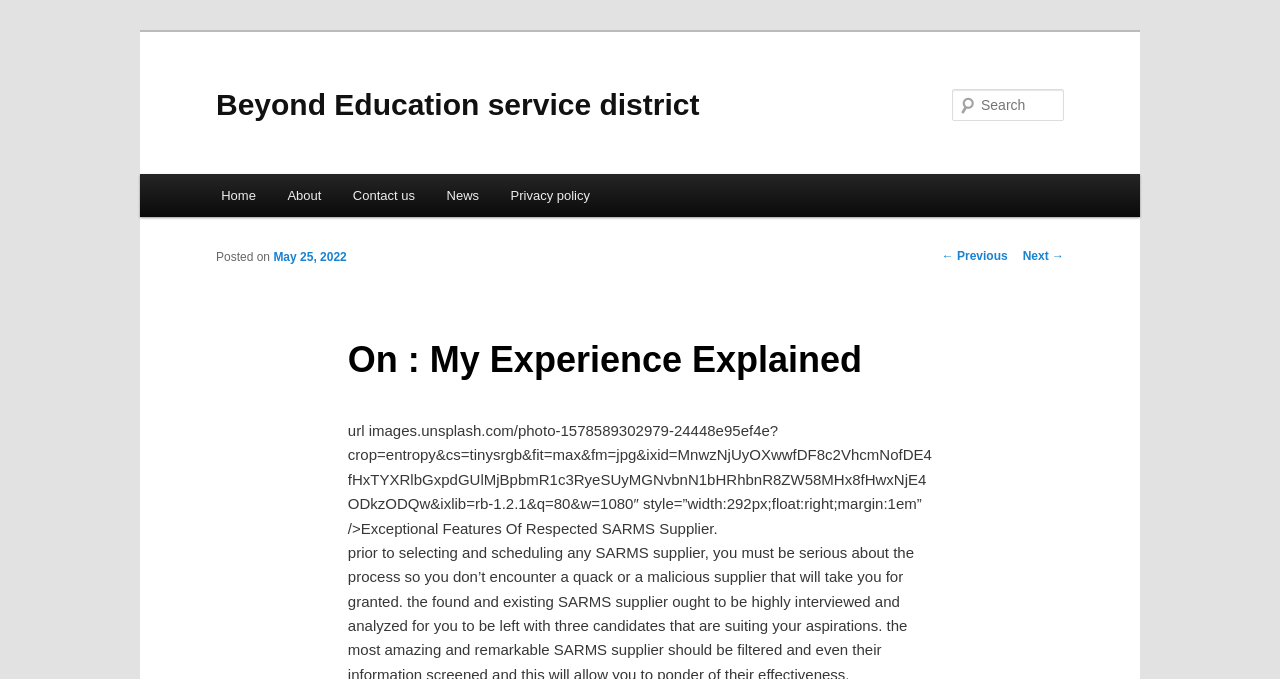Given the element description News, predict the bounding box coordinates for the UI element in the webpage screenshot. The format should be (top-left x, top-left y, bottom-right x, bottom-right y), and the values should be between 0 and 1.

[0.337, 0.256, 0.387, 0.32]